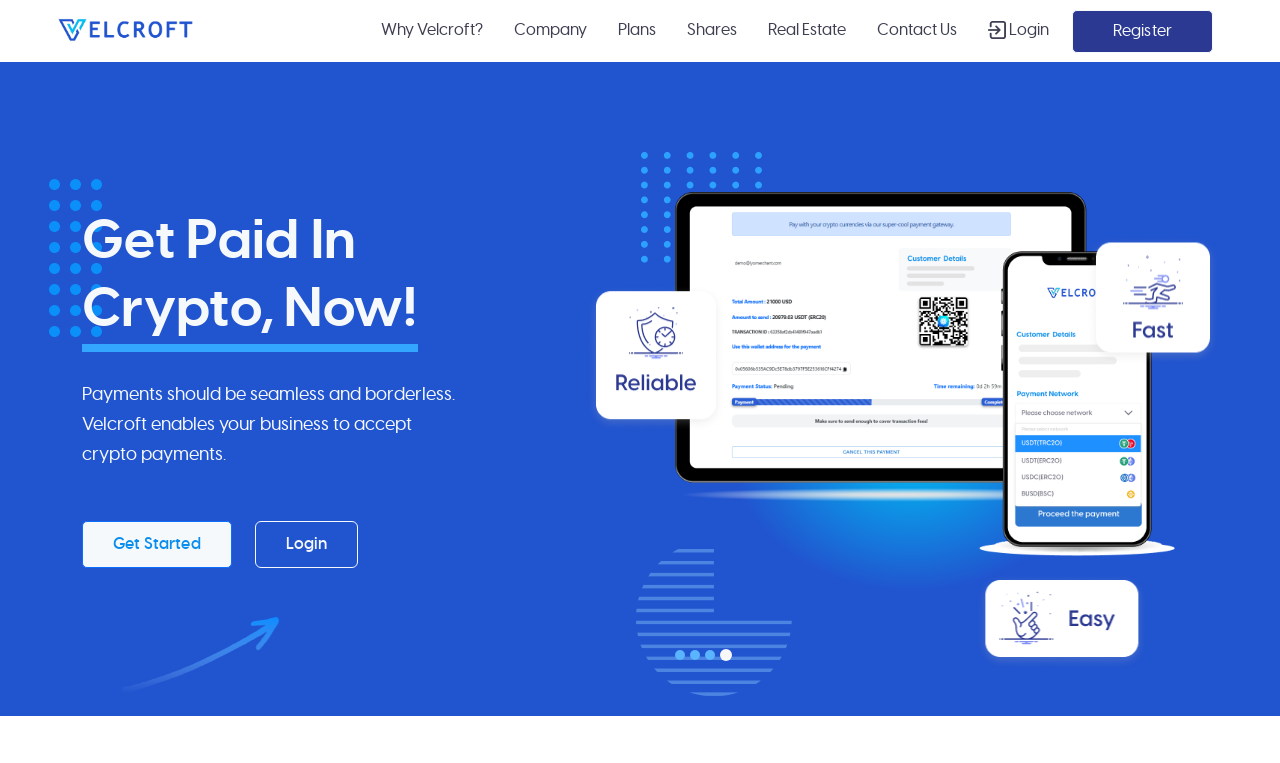What is the main heading of the webpage?
Answer the question based on the image using a single word or a brief phrase.

Get Paid In Crypto, Now!